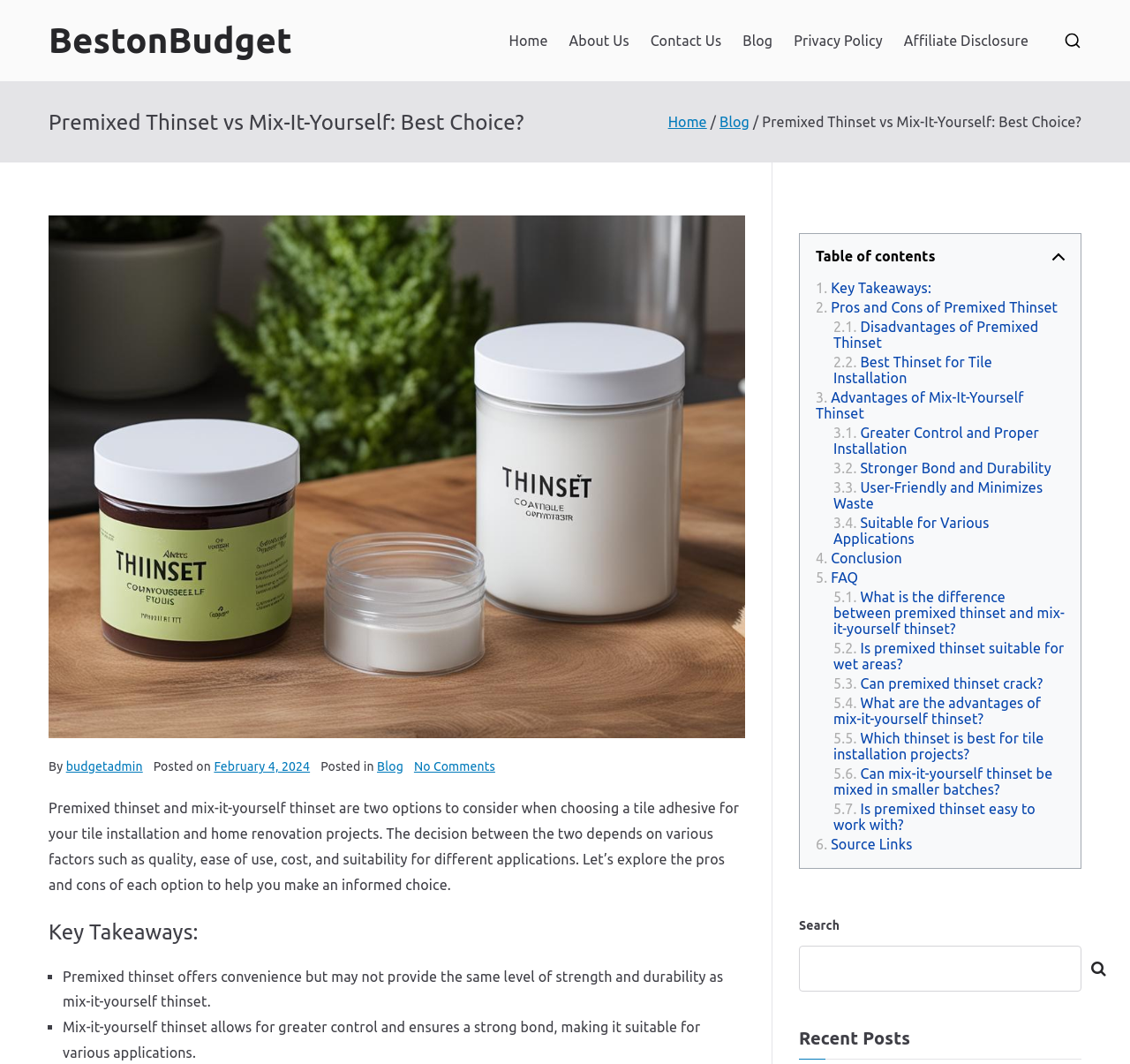Identify the bounding box coordinates of the section that should be clicked to achieve the task described: "Read the 'Key Takeaways'".

[0.043, 0.863, 0.659, 0.889]